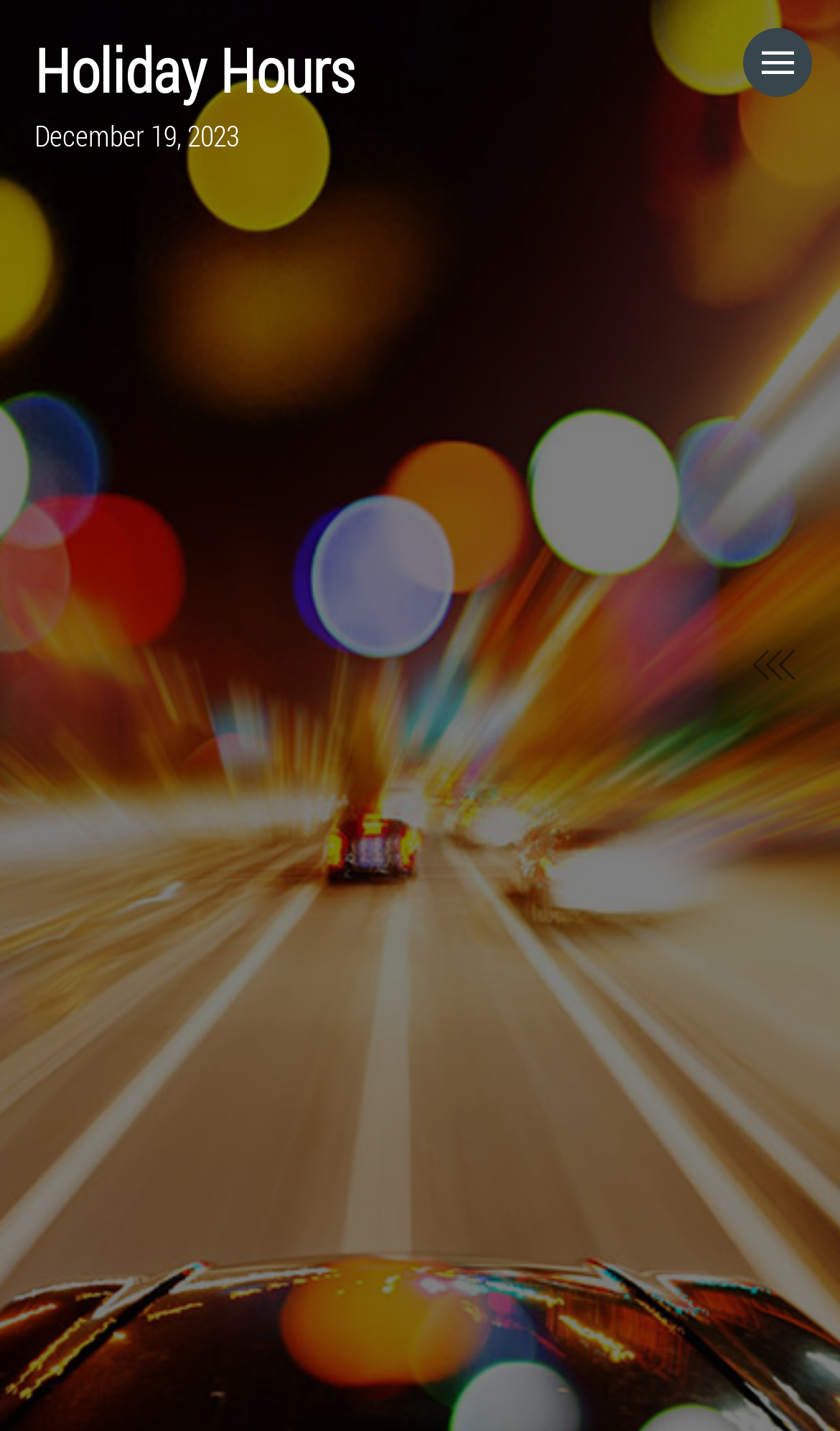How many buttons are visible on the webpage?
Refer to the image and give a detailed answer to the question.

Upon reviewing the webpage, I found a single button with an icon '' located at the top-right corner of the webpage. There are no other visible buttons on the webpage.